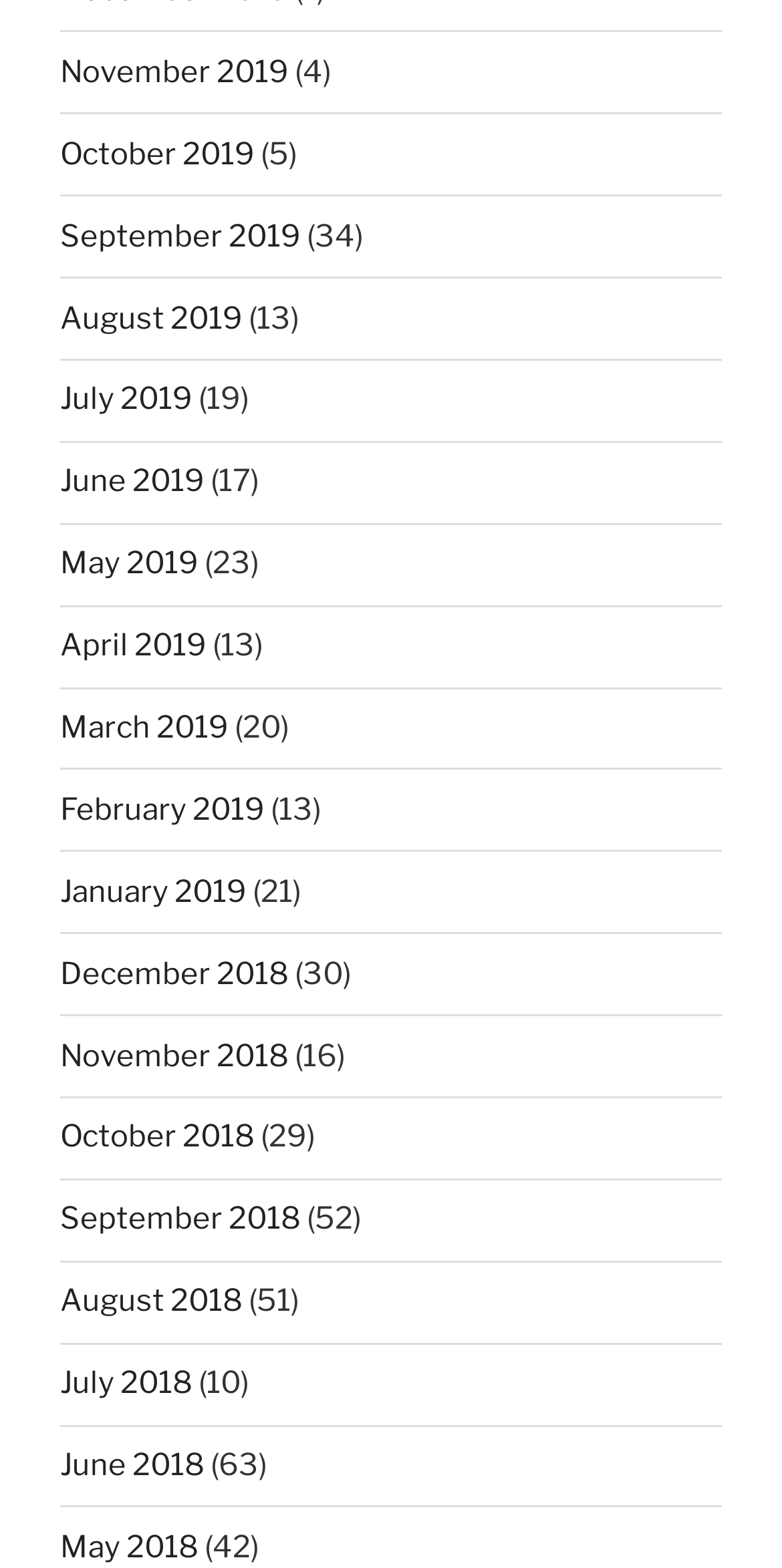Identify the bounding box coordinates of the section that should be clicked to achieve the task described: "Click the 'Homepage Link'".

None